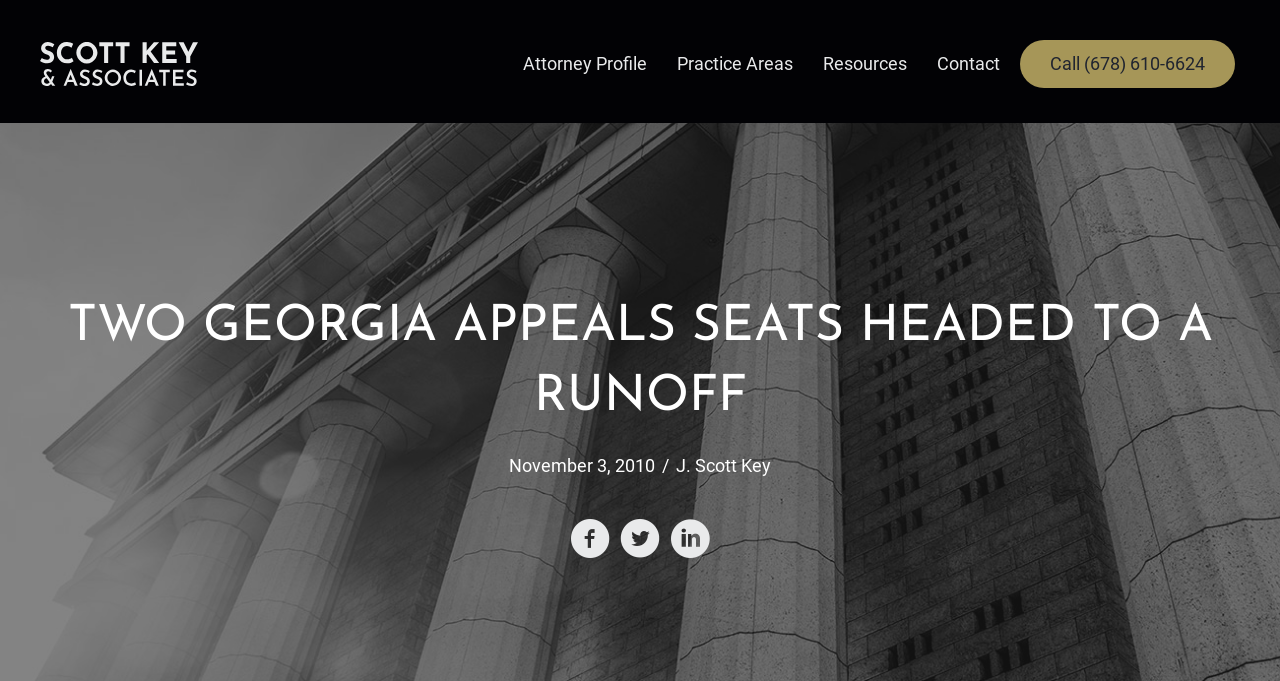Please find the bounding box coordinates in the format (top-left x, top-left y, bottom-right x, bottom-right y) for the given element description. Ensure the coordinates are floating point numbers between 0 and 1. Description: Practice Areas

[0.521, 0.066, 0.627, 0.122]